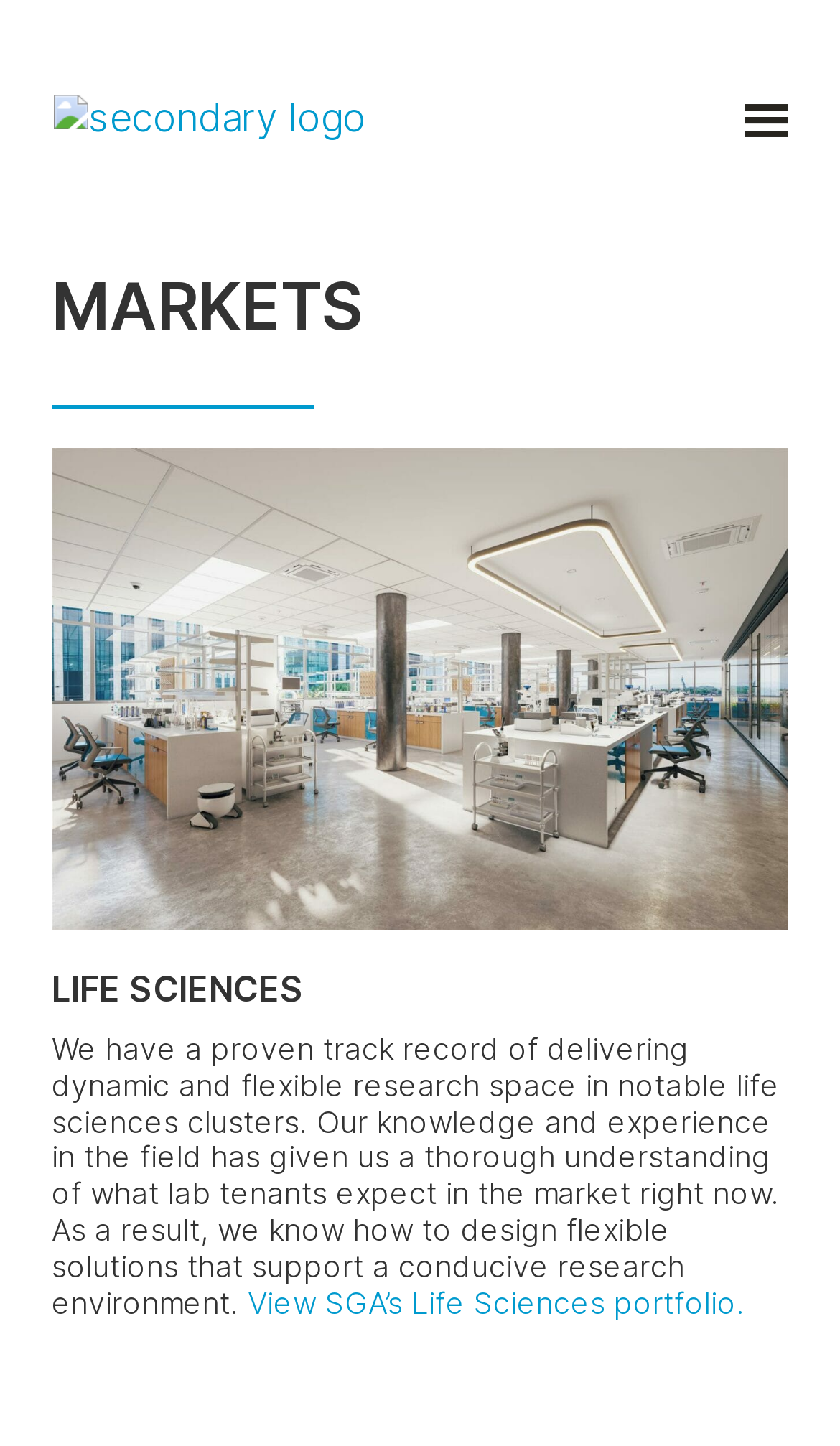What is the purpose of the button with icon ''?
Please give a detailed answer to the question using the information shown in the image.

The purpose of the button with icon '' is inferred to be navigation because it is a button element with an icon, and it is located at the top right corner of the page, which is a common location for navigation buttons. The button also has a child element 'HeaderAsNonLandmark' with a heading element 'MARKETS', which suggests that it is related to navigating to different markets.